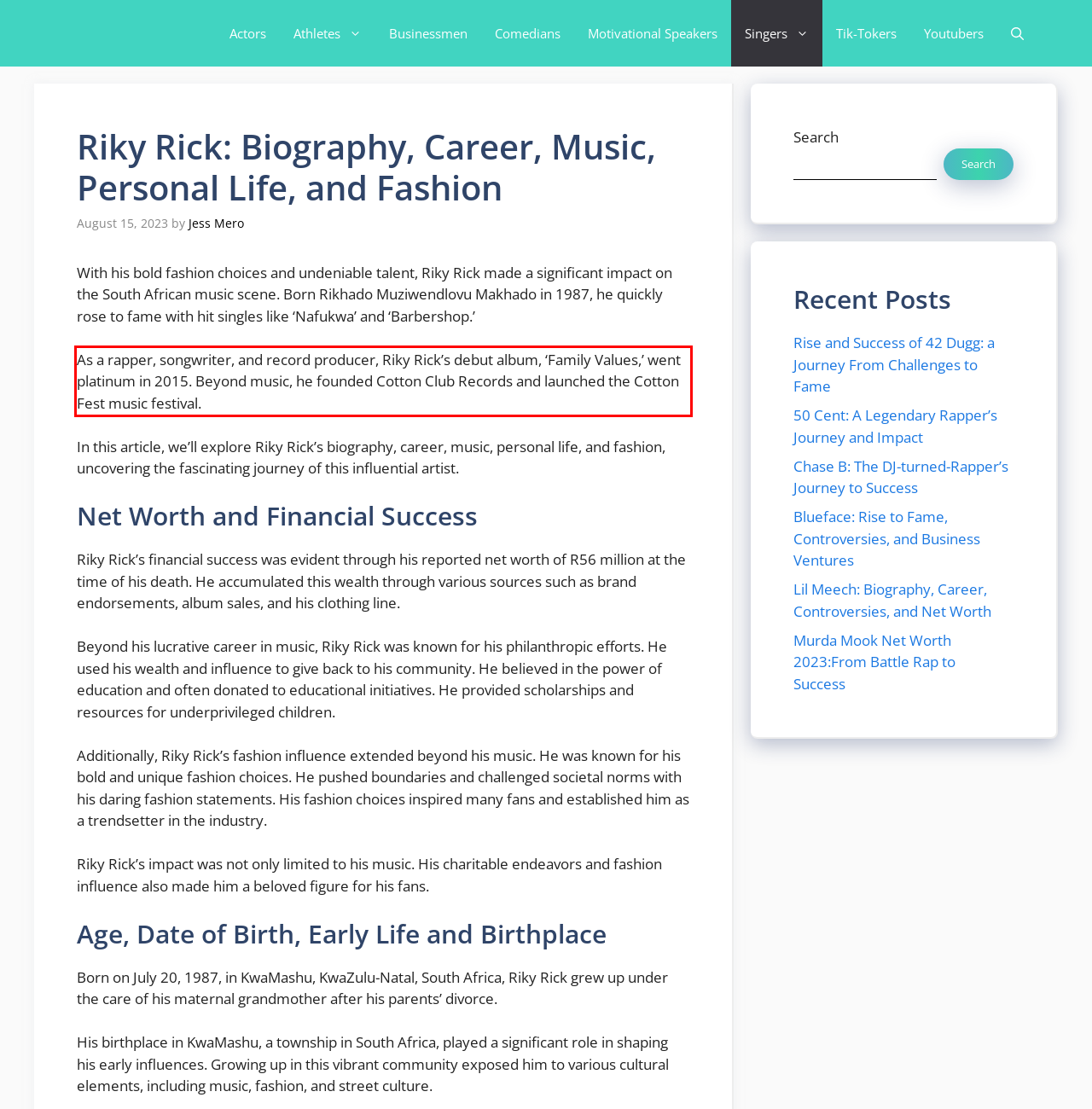Please use OCR to extract the text content from the red bounding box in the provided webpage screenshot.

As a rapper, songwriter, and record producer, Riky Rick’s debut album, ‘Family Values,’ went platinum in 2015. Beyond music, he founded Cotton Club Records and launched the Cotton Fest music festival.